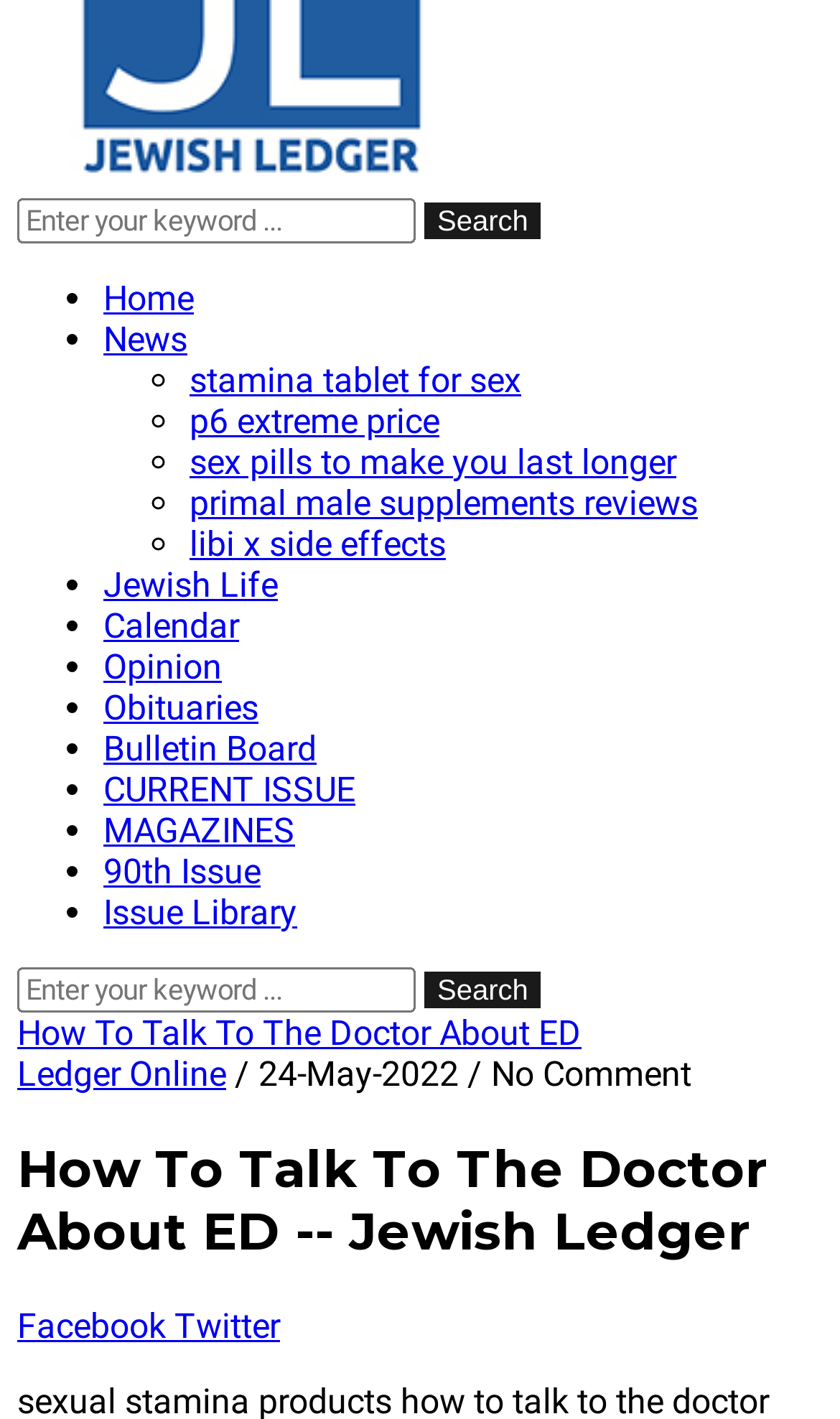Identify the bounding box coordinates for the element you need to click to achieve the following task: "Share on Facebook". The coordinates must be four float values ranging from 0 to 1, formatted as [left, top, right, bottom].

[0.021, 0.92, 0.208, 0.948]